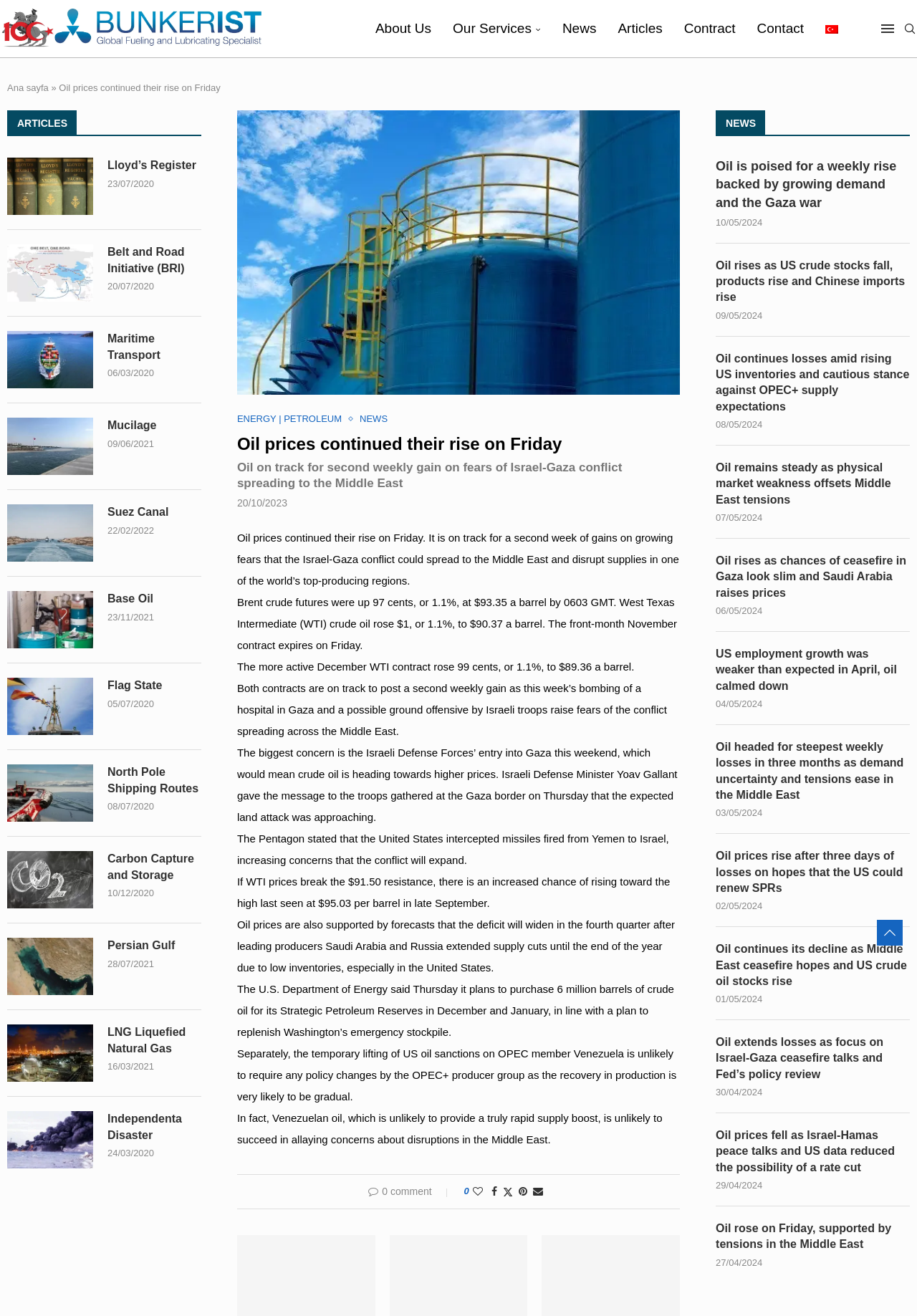Using the format (top-left x, top-left y, bottom-right x, bottom-right y), and given the element description, identify the bounding box coordinates within the screenshot: 7. Flink-- Asynchronous IO

None